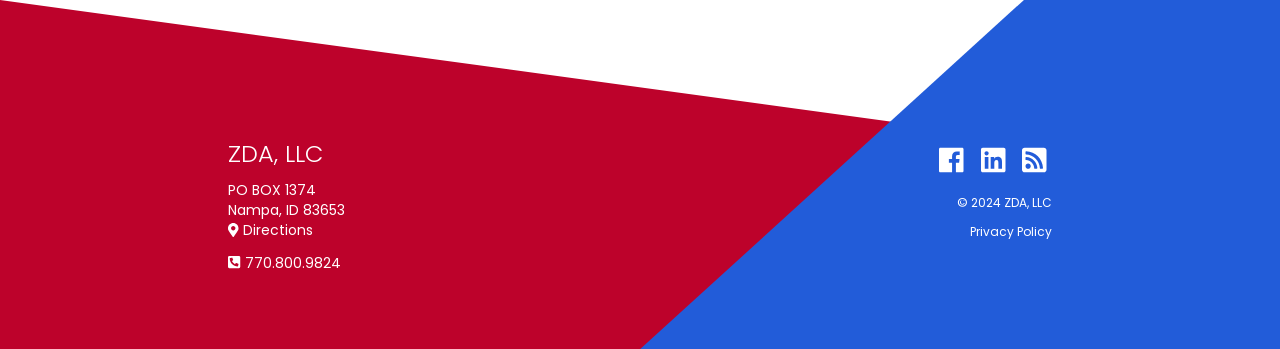Analyze the image and provide a detailed answer to the question: What year is the copyright statement for?

The copyright details at the bottom of the footer section state '© 2024 ZDA, LLC', which indicates that the copyright statement is for the year 2024.